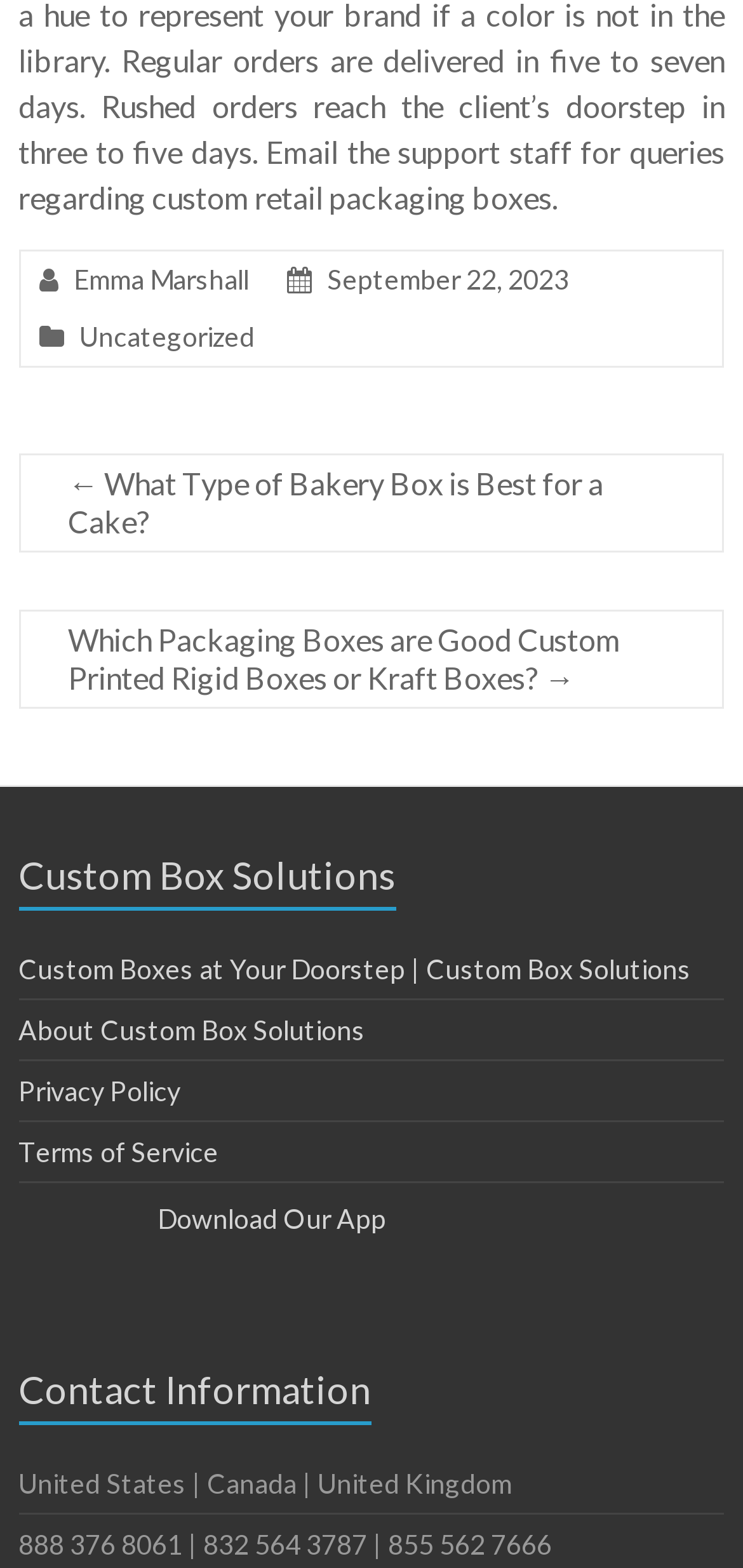Using the information in the image, give a detailed answer to the following question: What is the date of the article?

The date of the article can be found in the footer section, where it is mentioned as 'September 22, 2023' in a link element, which also contains a time element.